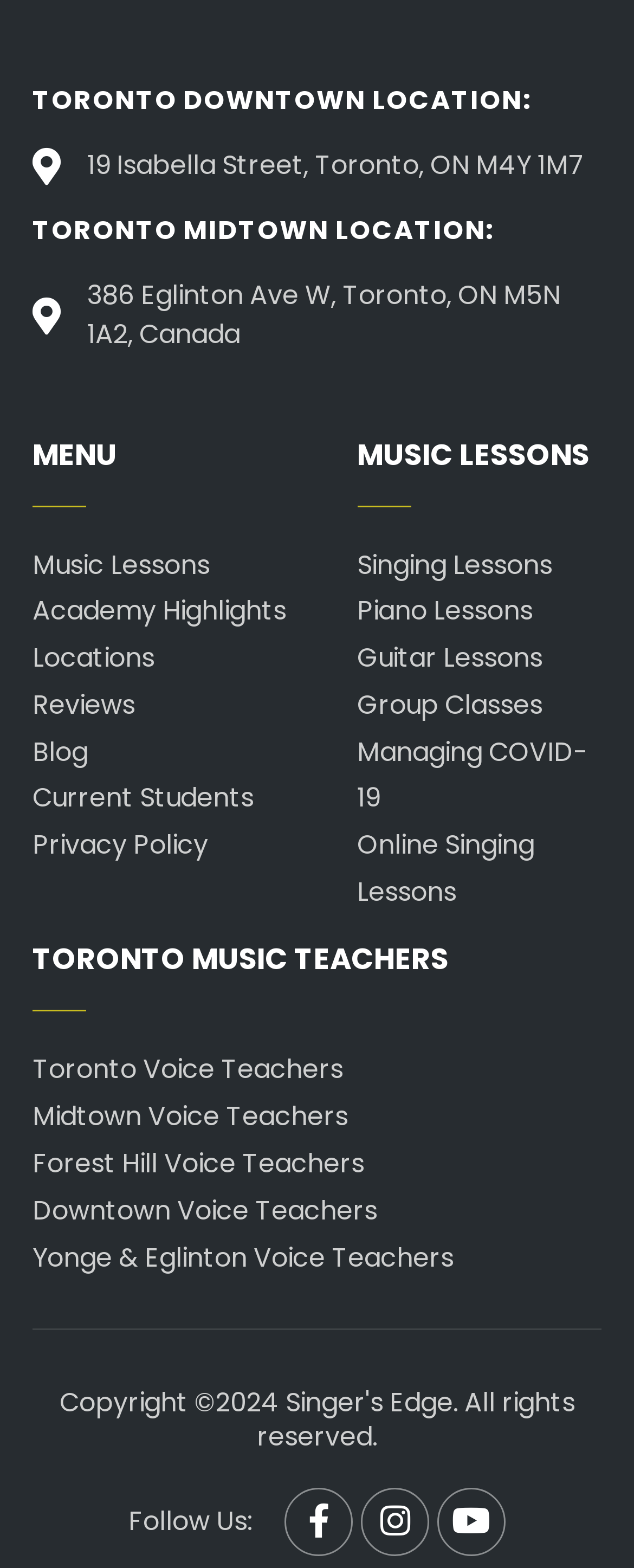What is the last link under the 'MENU' heading?
Answer the question with a detailed and thorough explanation.

Under the 'MENU' heading, I found a list of links. The last link in the list is 'Privacy Policy'.